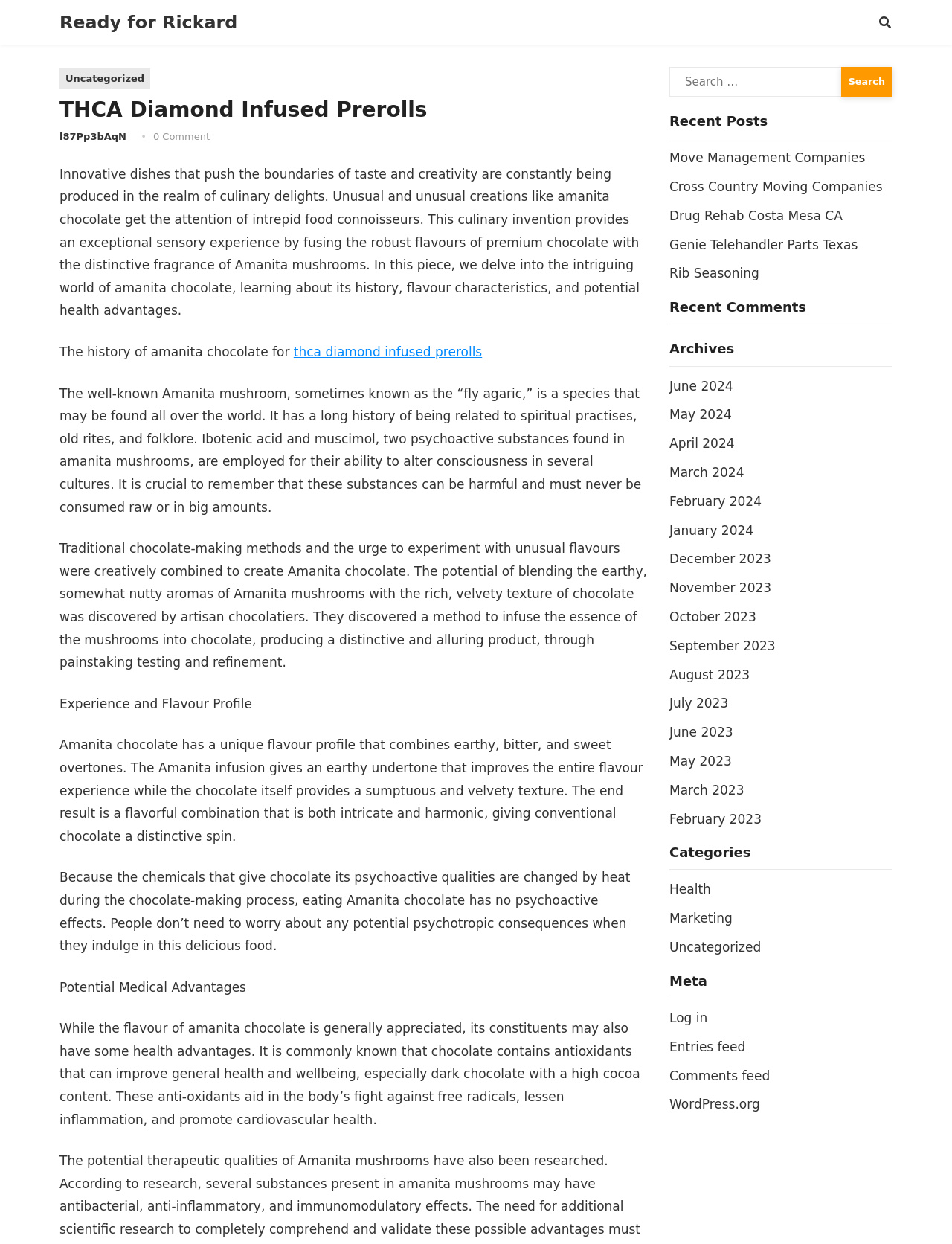What is the category of the article 'THCA Diamond Infused Prerolls'?
Utilize the information in the image to give a detailed answer to the question.

The article 'THCA Diamond Infused Prerolls' is categorized under 'Uncategorized', which suggests that it may not fit into a specific category or topic, but is still relevant to the website's overall content.